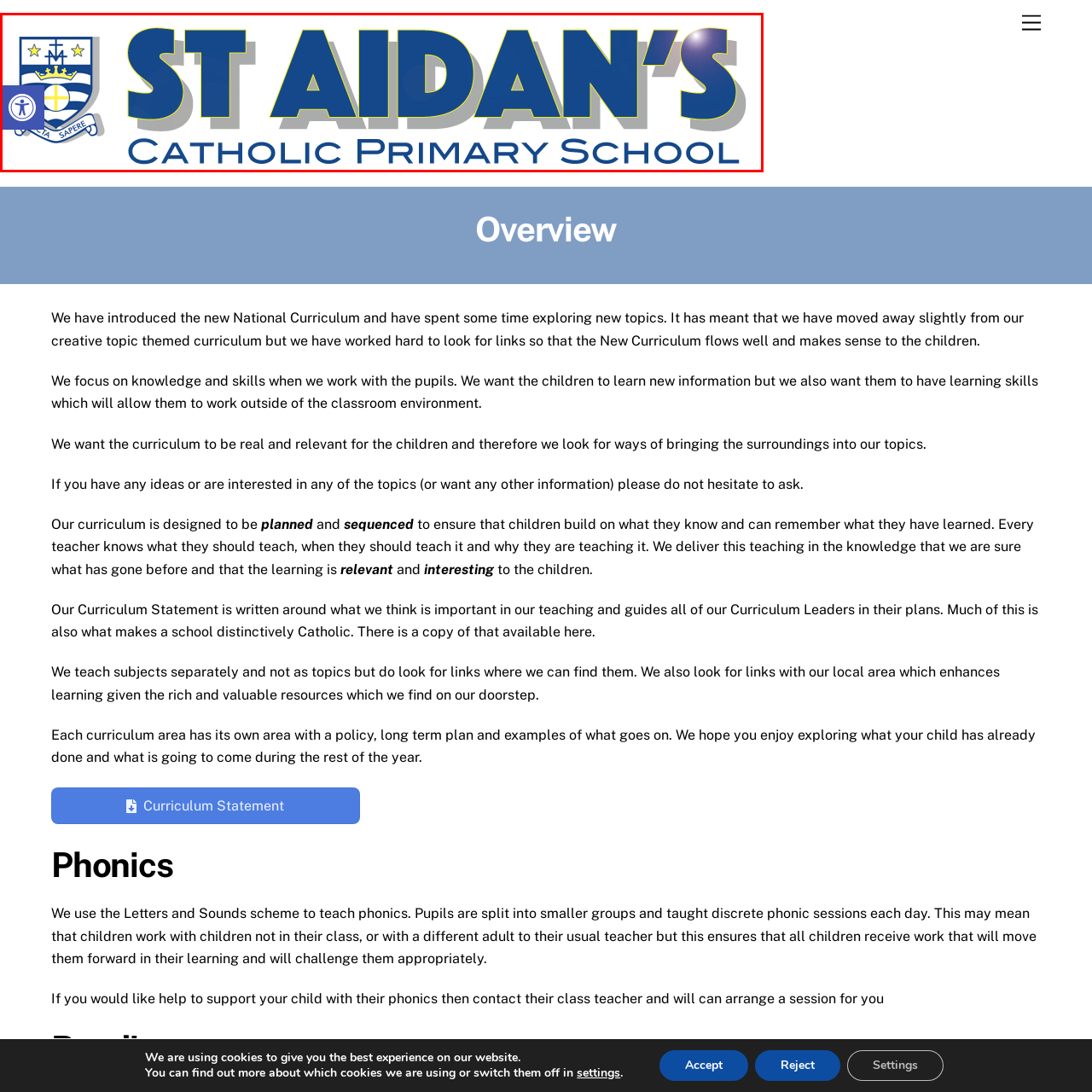Observe the highlighted image and answer the following: What is the purpose of the logo?

Visual identifier